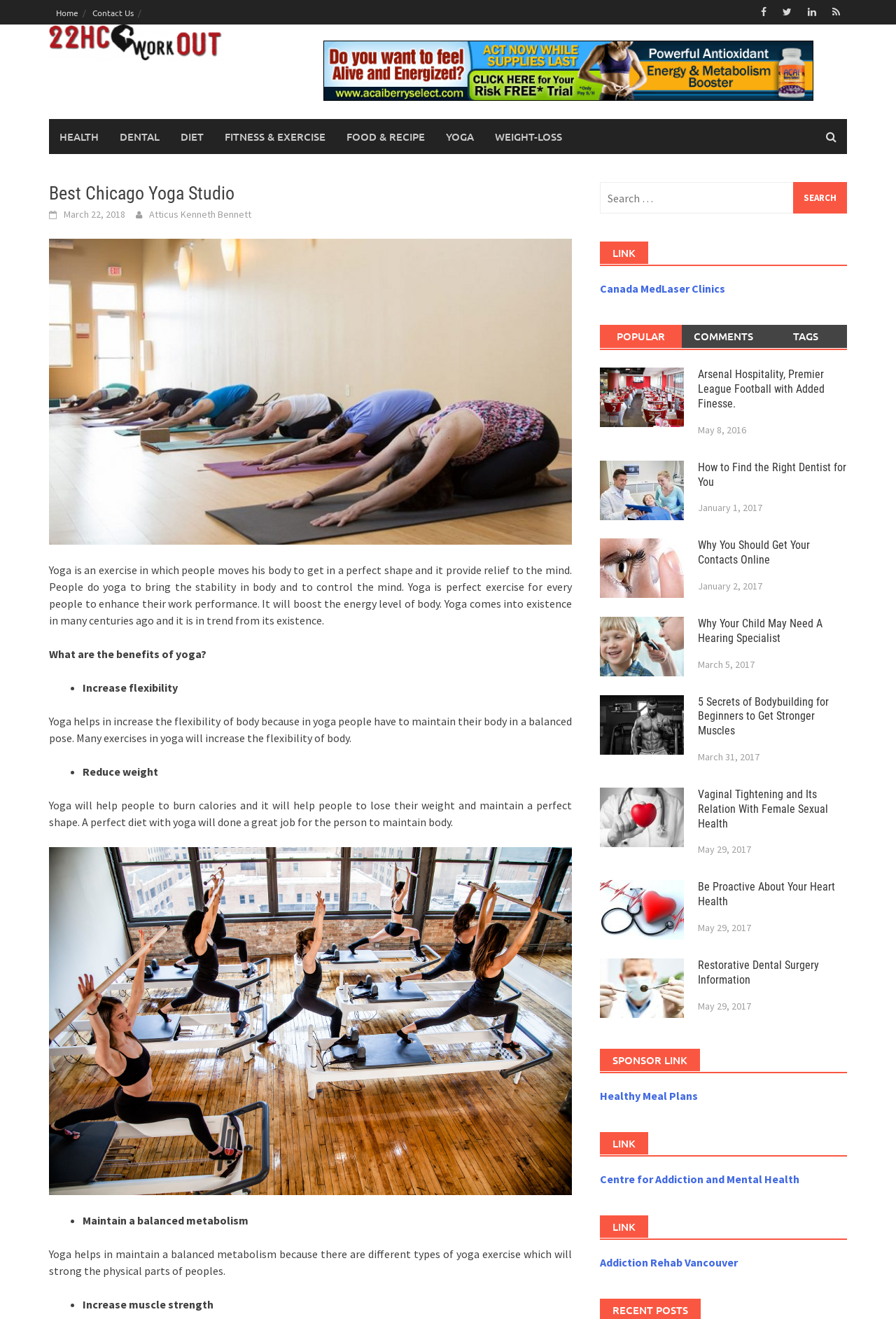What is the purpose of the search box on this webpage?
Please give a detailed and thorough answer to the question, covering all relevant points.

The search box is located at the top right of the webpage, and it allows users to search for specific content within the webpage. This is indicated by the placeholder text 'Search for:'.